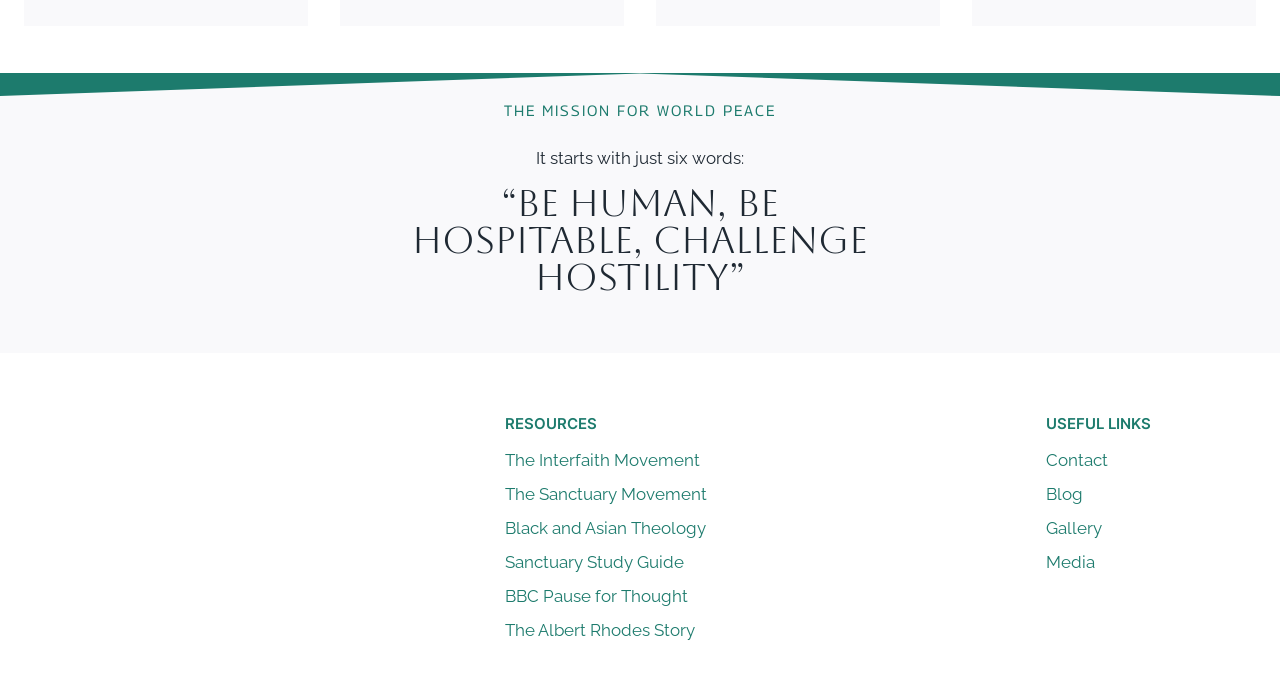Could you provide the bounding box coordinates for the portion of the screen to click to complete this instruction: "Learn about restoring furniture after a fire"?

None